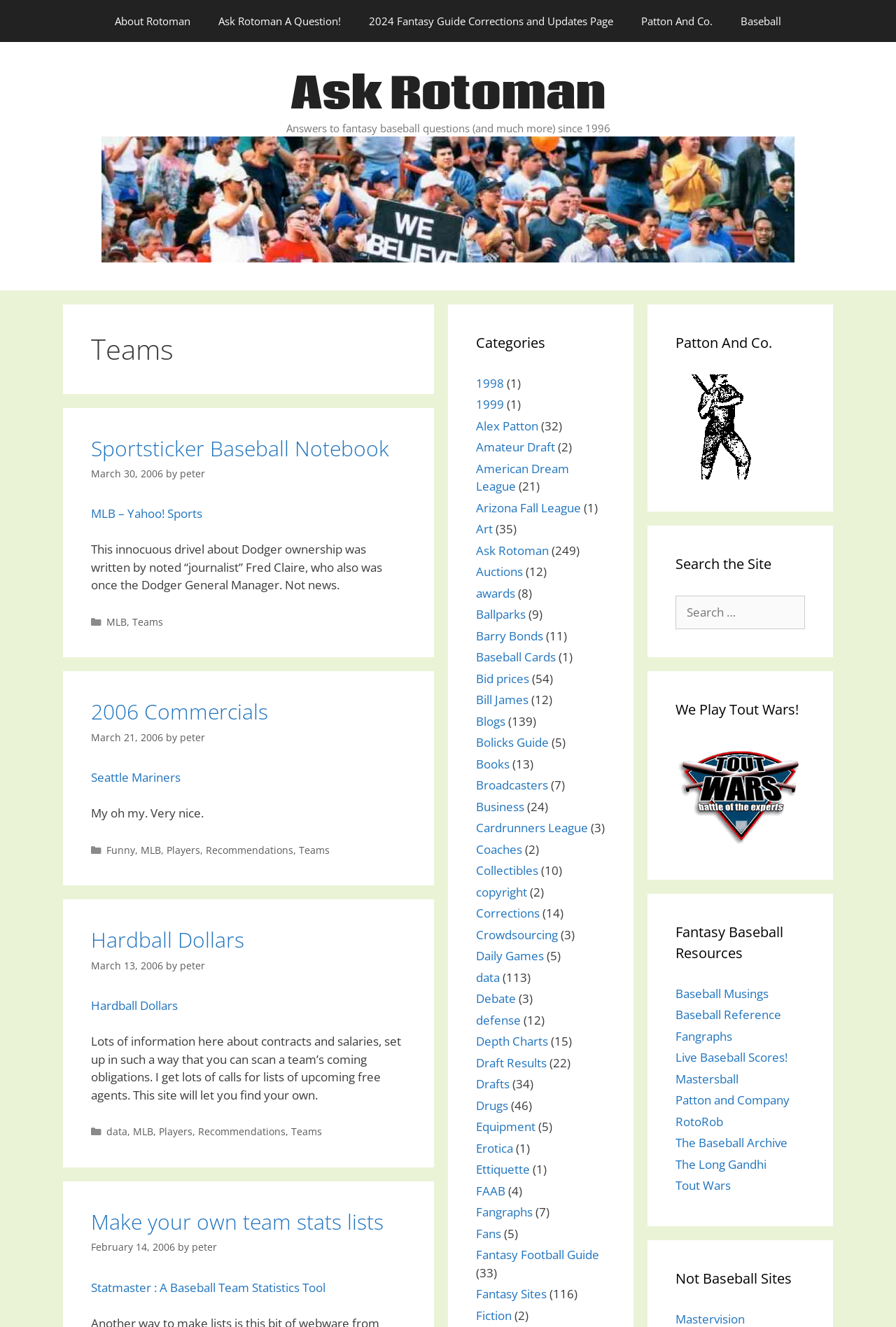Determine the coordinates of the bounding box for the clickable area needed to execute this instruction: "Click on 'Sportsticker Baseball Notebook'".

[0.102, 0.327, 0.434, 0.348]